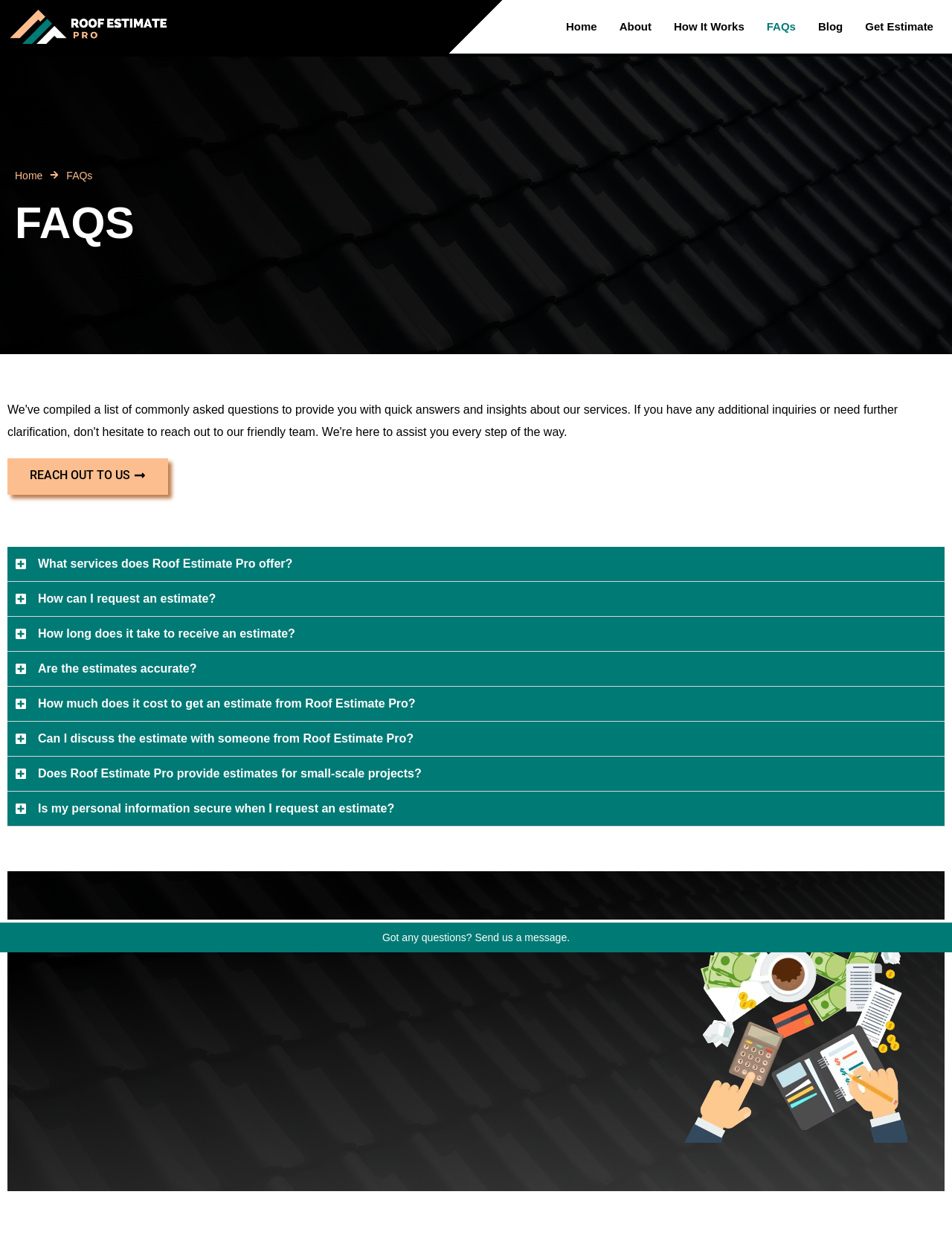Highlight the bounding box coordinates of the element you need to click to perform the following instruction: "Click the 'Get Estimate' button."

[0.897, 0.008, 0.992, 0.035]